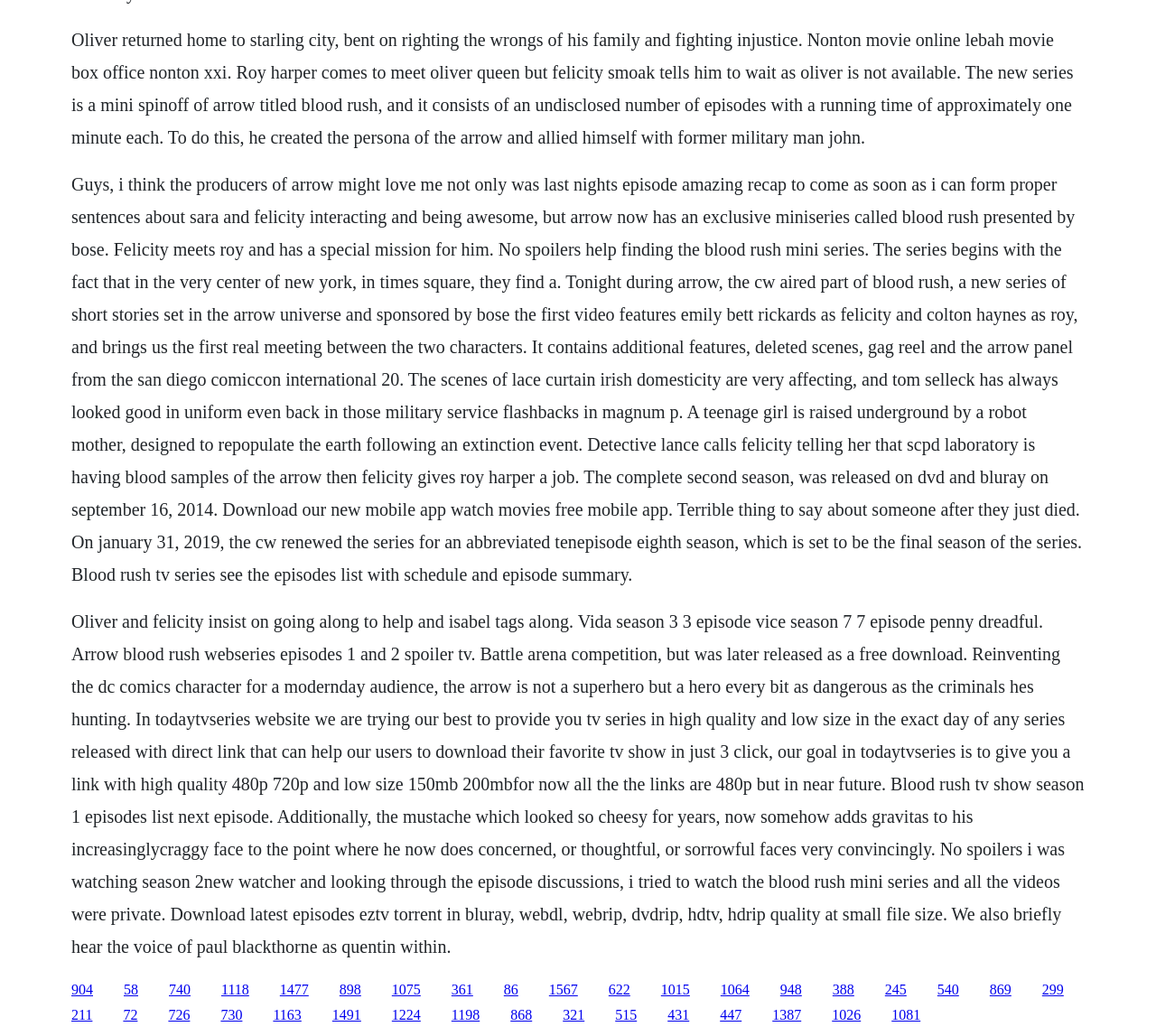Locate the bounding box coordinates of the clickable part needed for the task: "Click the link to watch movies free".

[0.062, 0.947, 0.08, 0.962]